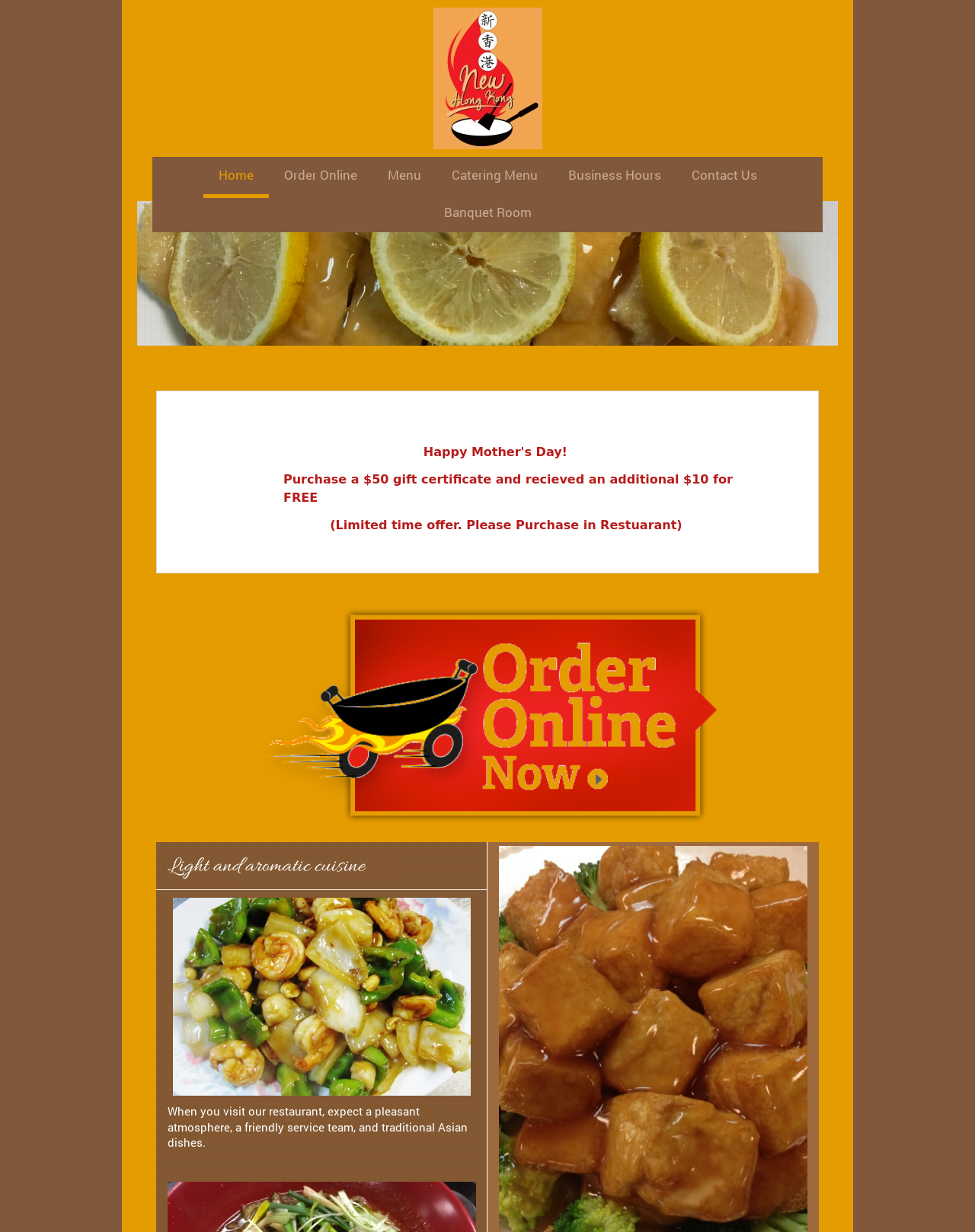Please provide the bounding box coordinates in the format (top-left x, top-left y, bottom-right x, bottom-right y). Remember, all values are floating point numbers between 0 and 1. What is the bounding box coordinate of the region described as: Home

[0.208, 0.127, 0.275, 0.161]